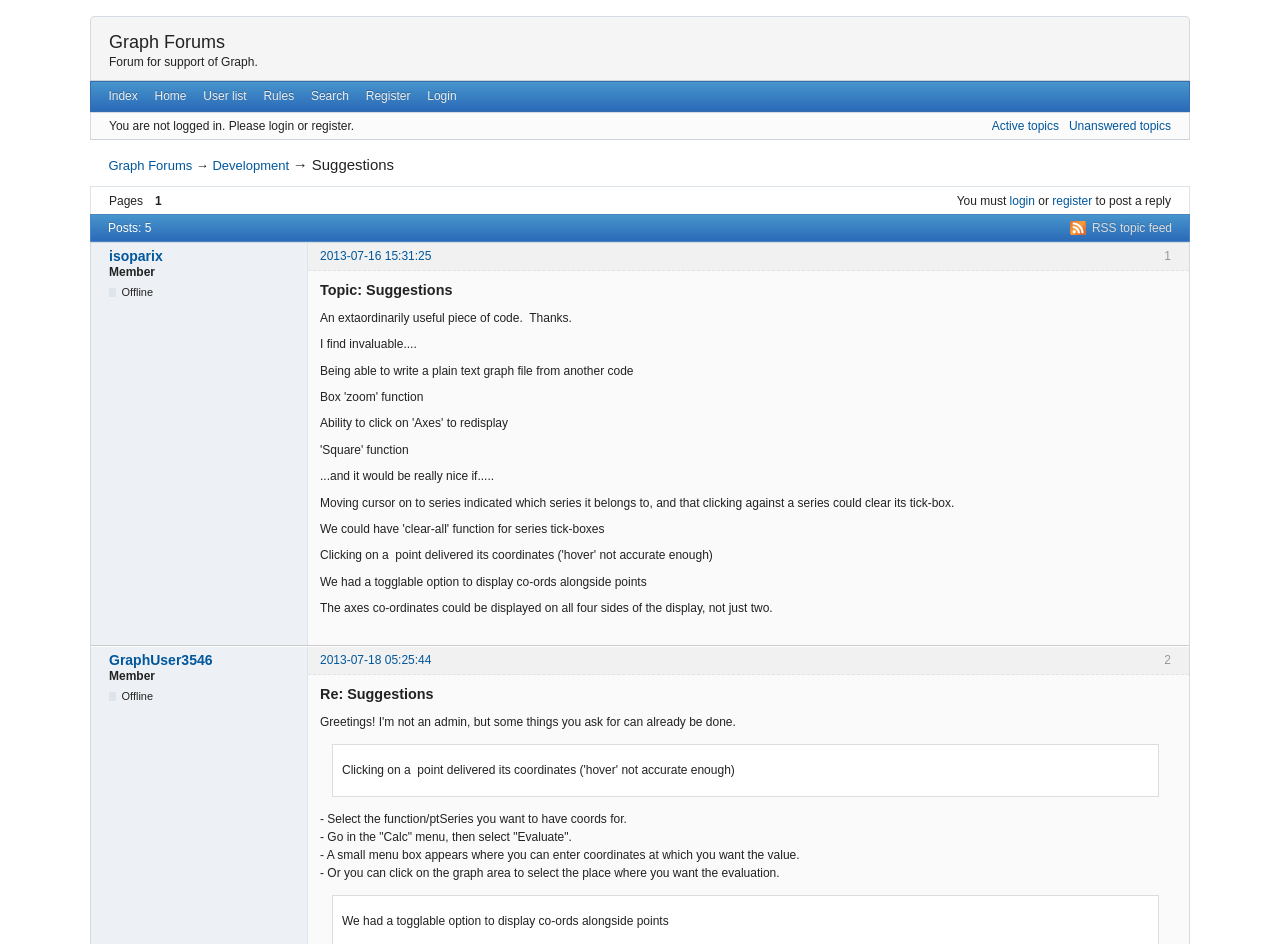Who is the author of the first post?
Relying on the image, give a concise answer in one word or a brief phrase.

isoparix